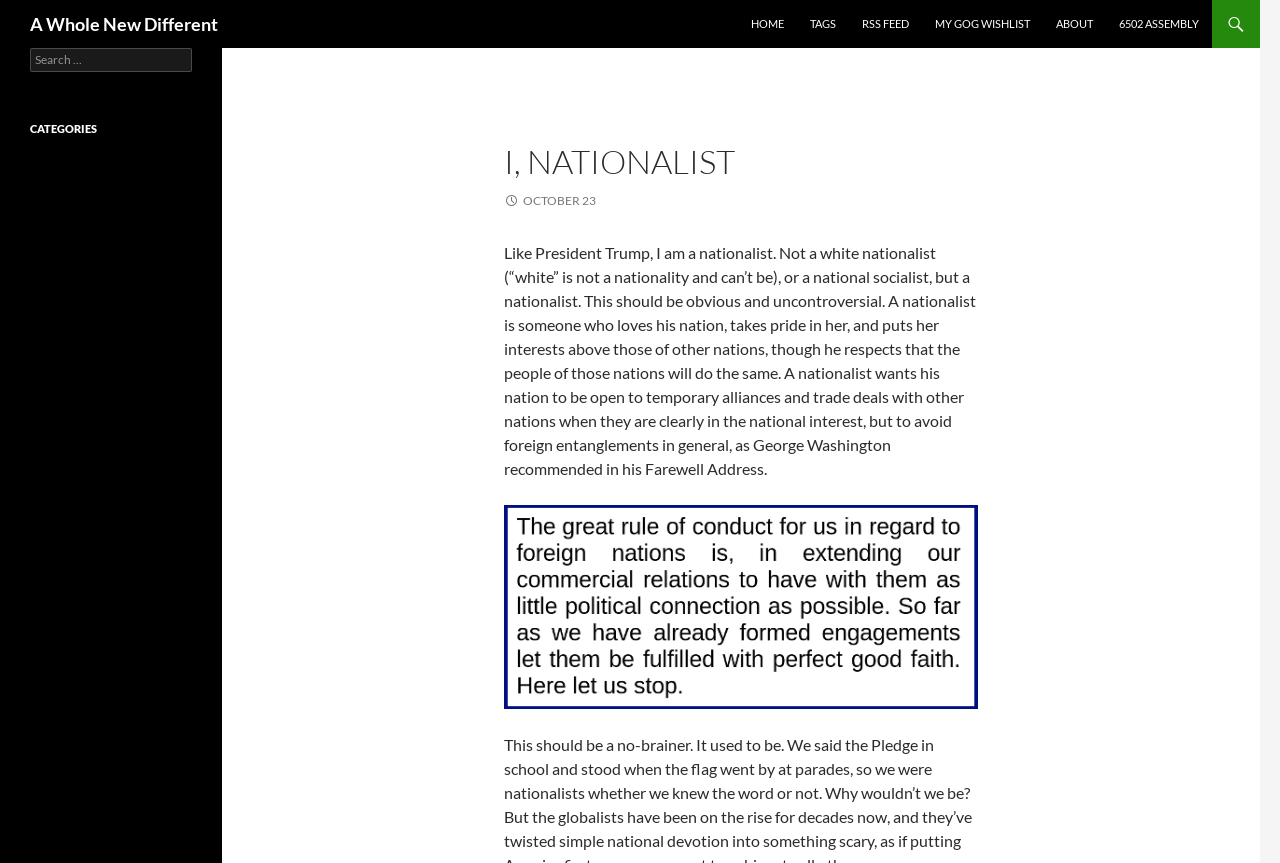What is the shape of the icon in the figure element?
Using the image as a reference, give a one-word or short phrase answer.

Unknown